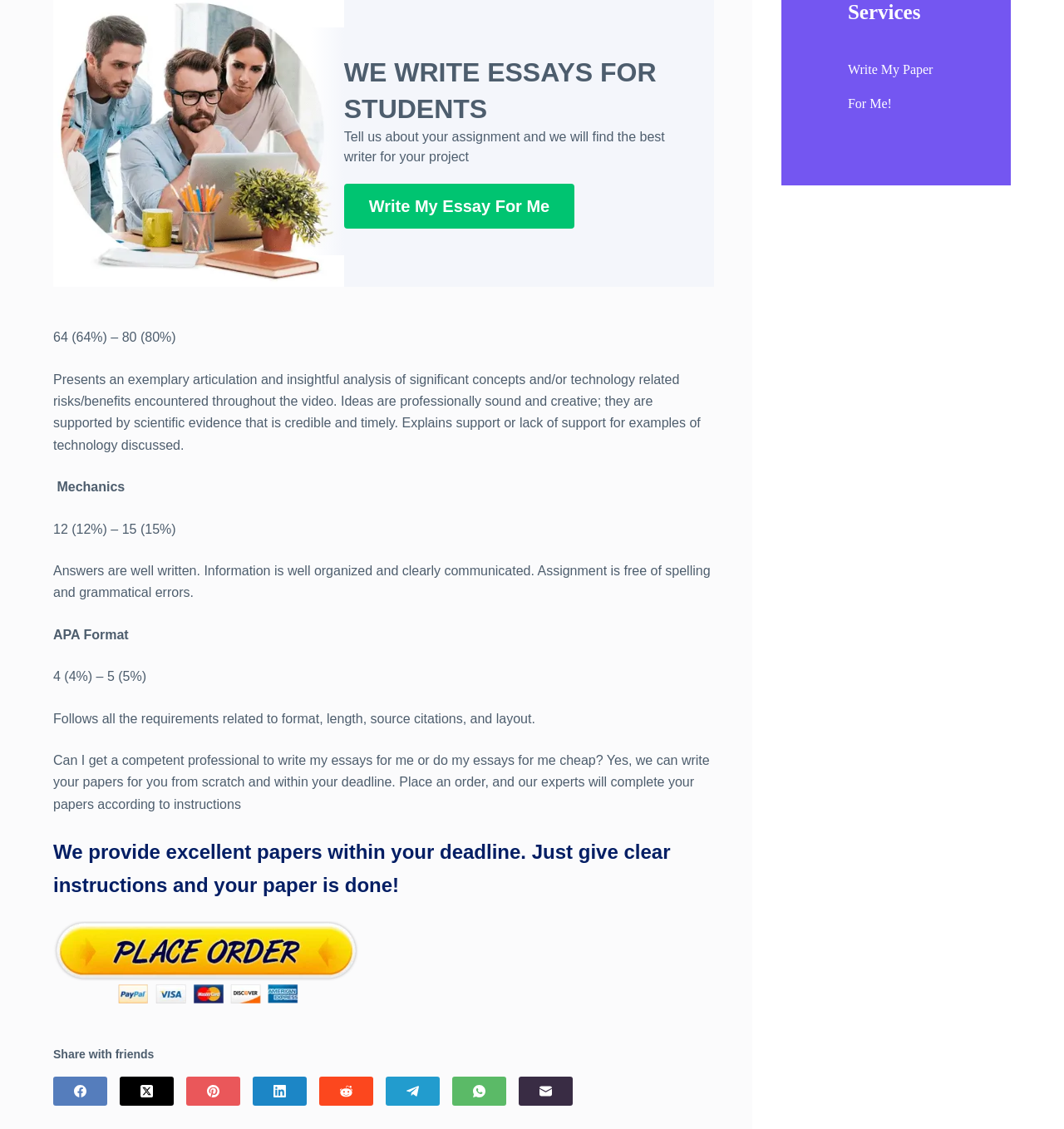Identify and provide the bounding box coordinates of the UI element described: "aria-label="Pinterest"". The coordinates should be formatted as [left, top, right, bottom], with each number being a float between 0 and 1.

[0.175, 0.954, 0.226, 0.98]